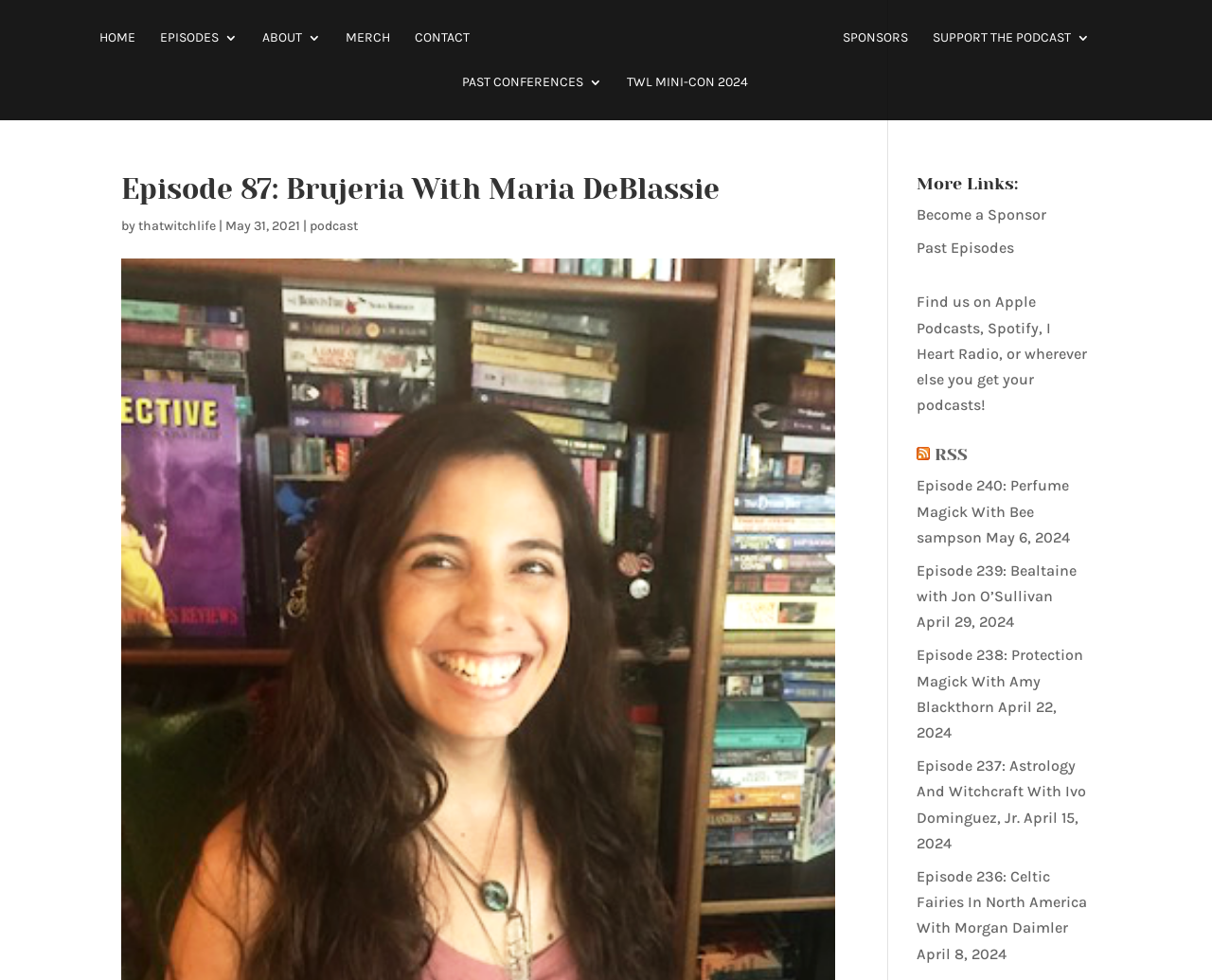Provide a brief response to the question below using a single word or phrase: 
How many ways are there to listen to the podcast?

4